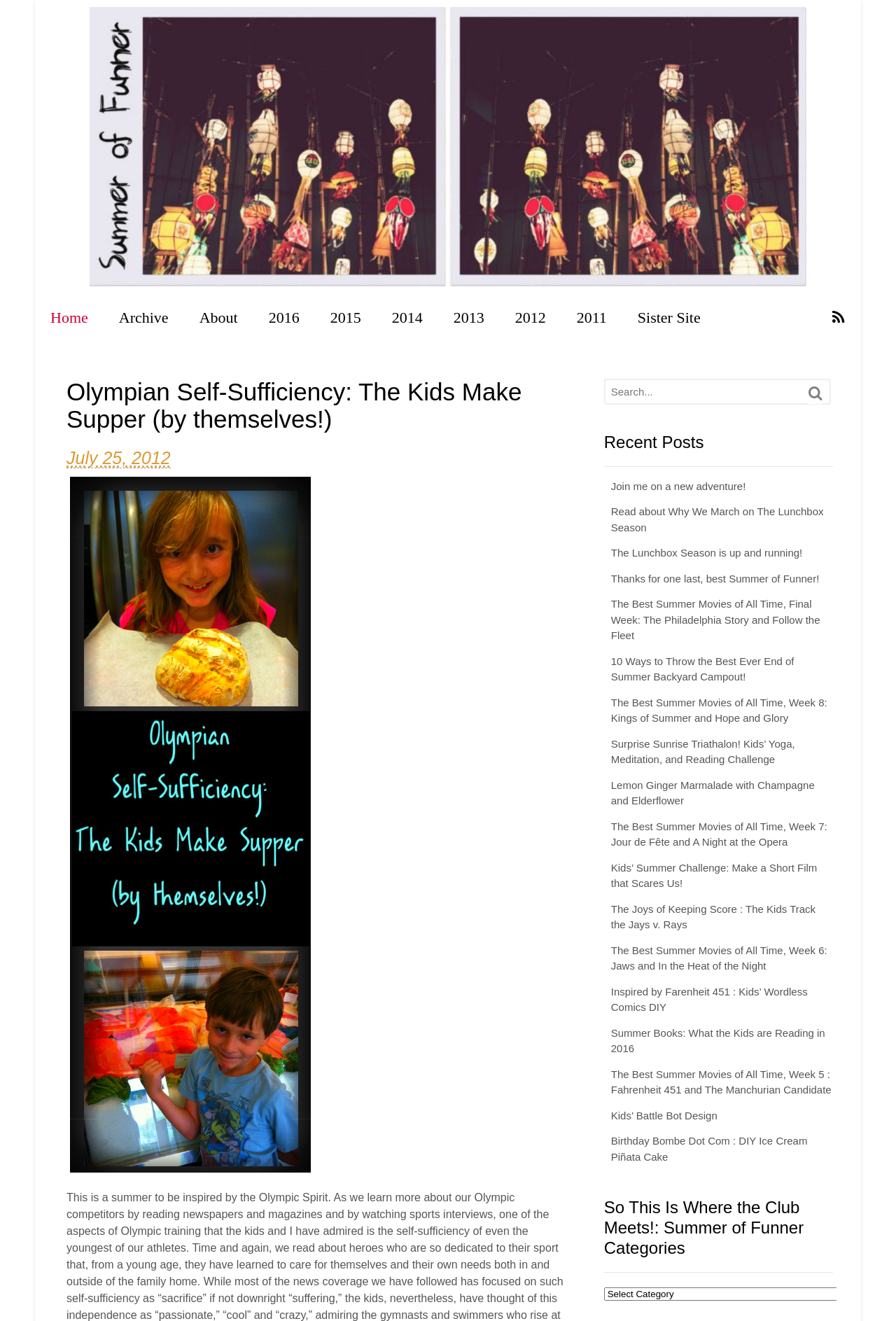What is the headline of the webpage?

Olympian Self-Sufficiency: The Kids Make Supper (by themselves!)